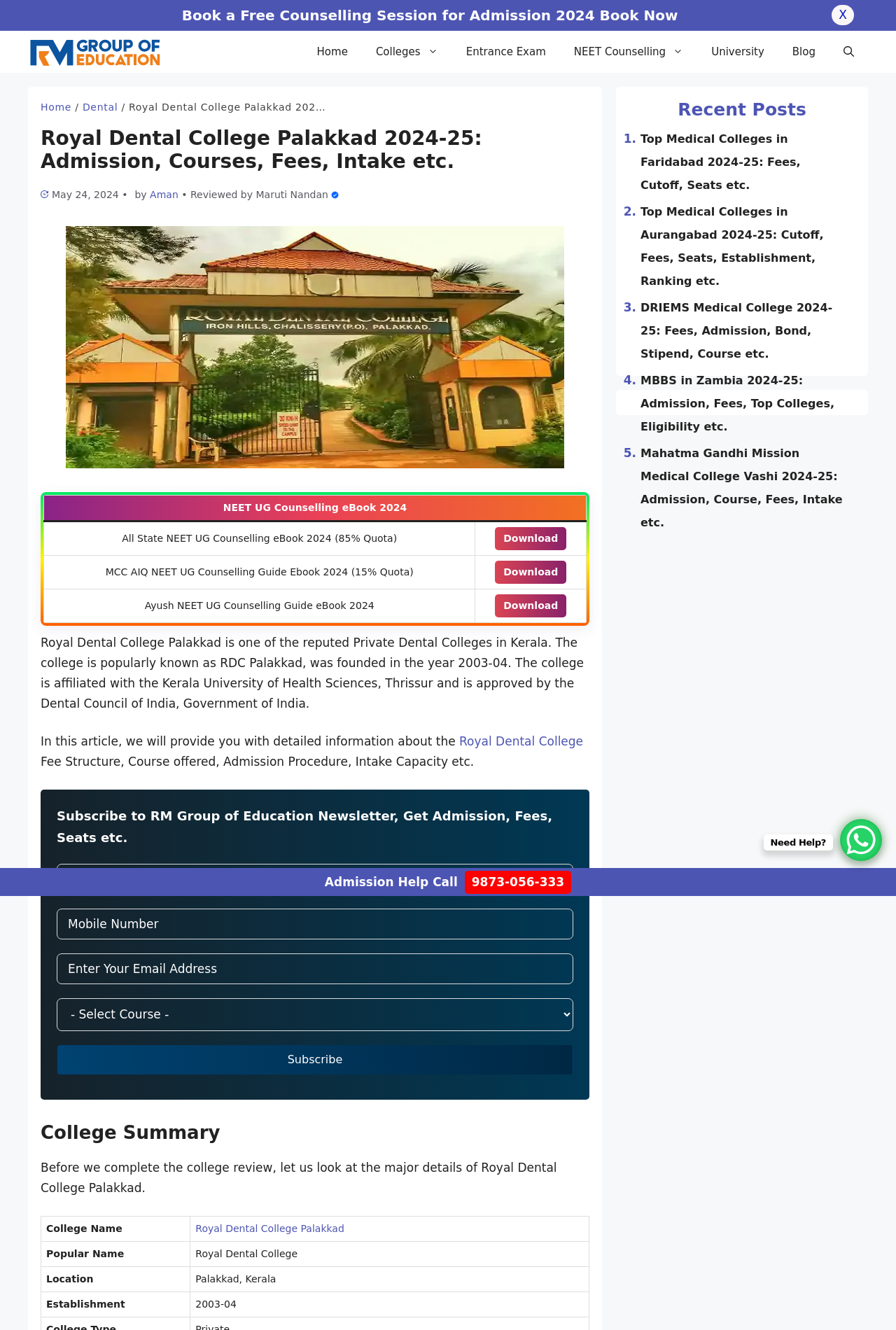Using the description: "Royal Dental College Palakkad", determine the UI element's bounding box coordinates. Ensure the coordinates are in the format of four float numbers between 0 and 1, i.e., [left, top, right, bottom].

[0.218, 0.919, 0.384, 0.928]